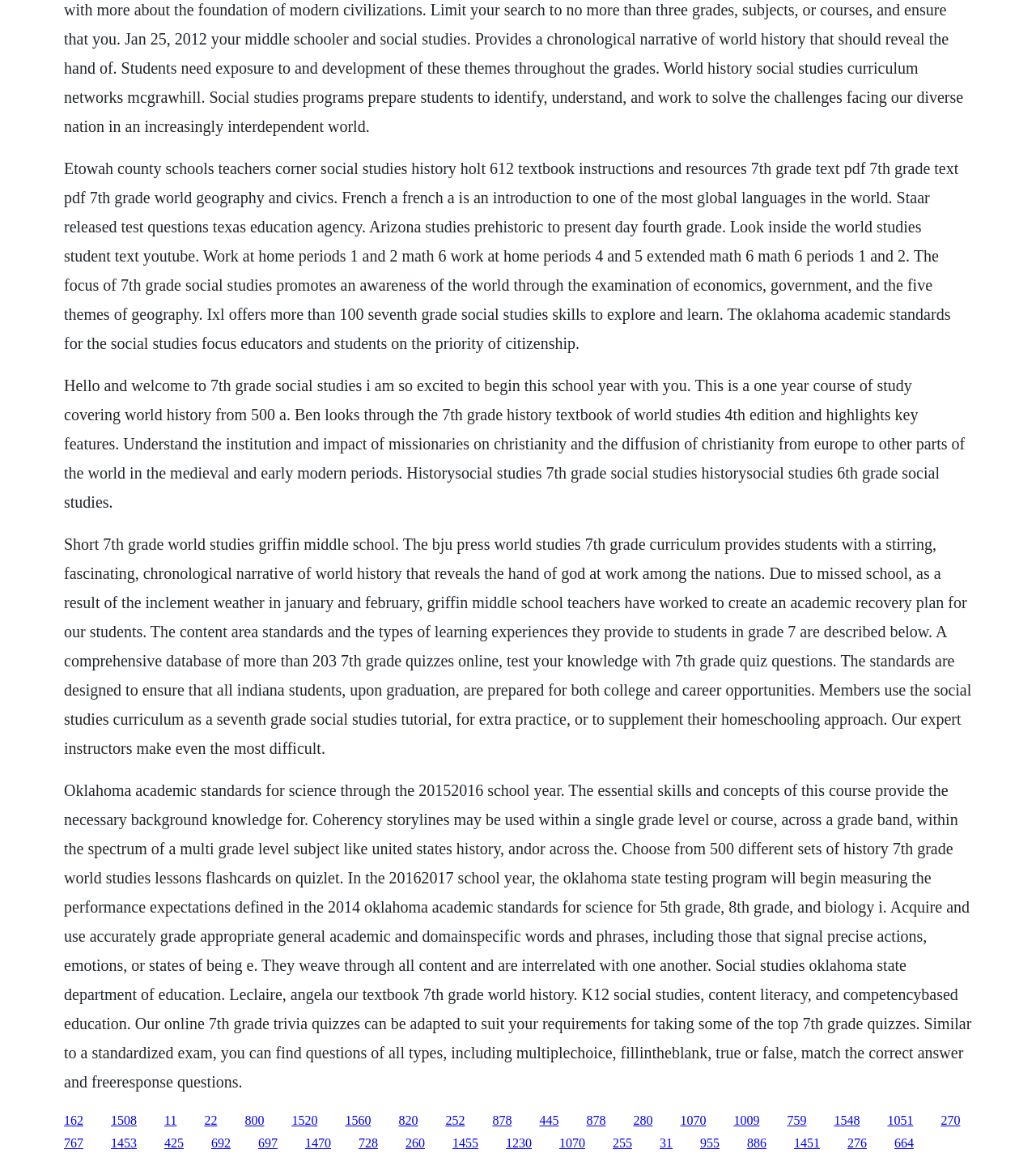Show the bounding box coordinates for the HTML element described as: "1451".

[0.766, 0.978, 0.791, 0.99]